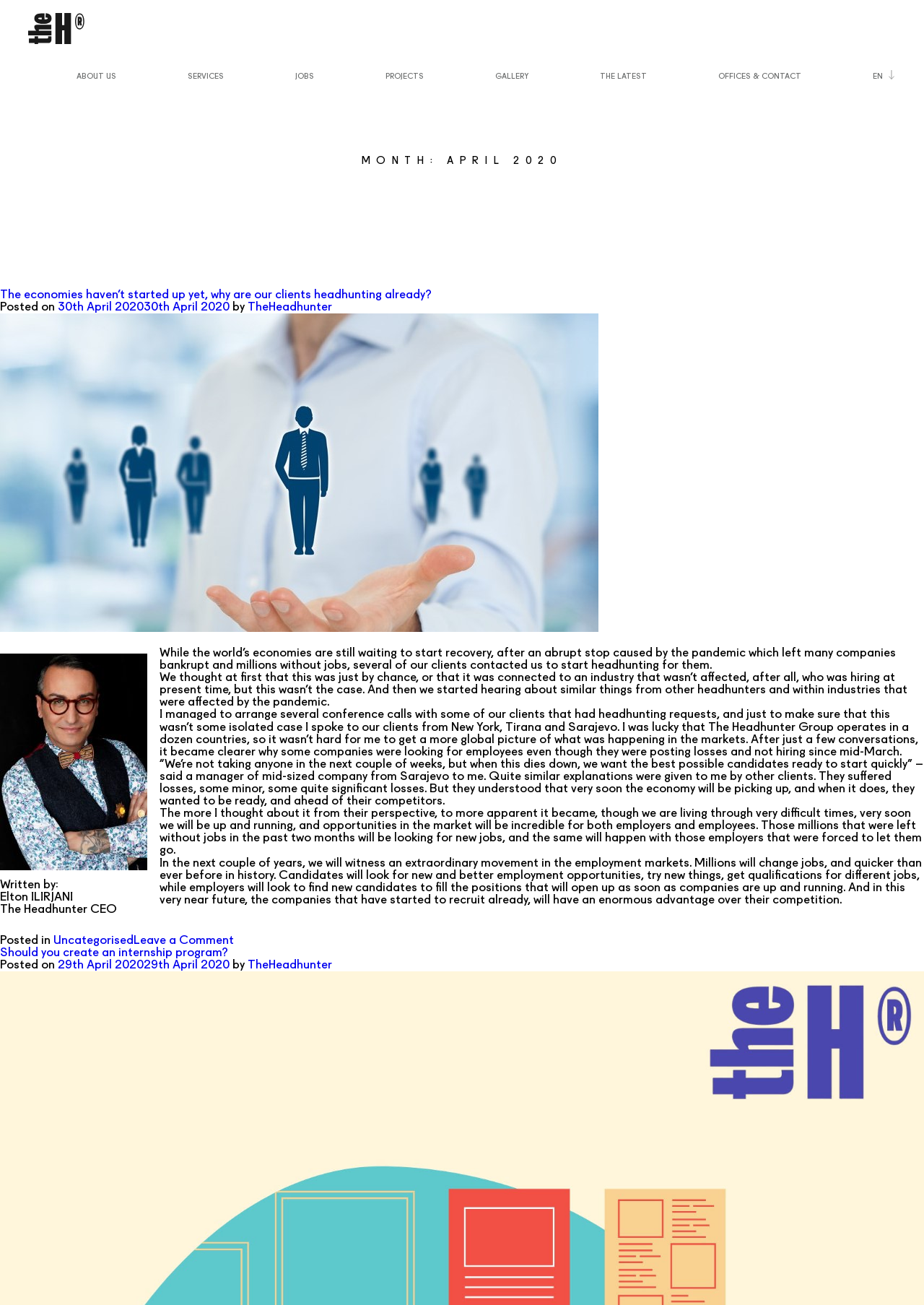Find the UI element described as: "Projects" and predict its bounding box coordinates. Ensure the coordinates are four float numbers between 0 and 1, [left, top, right, bottom].

[0.417, 0.056, 0.459, 0.062]